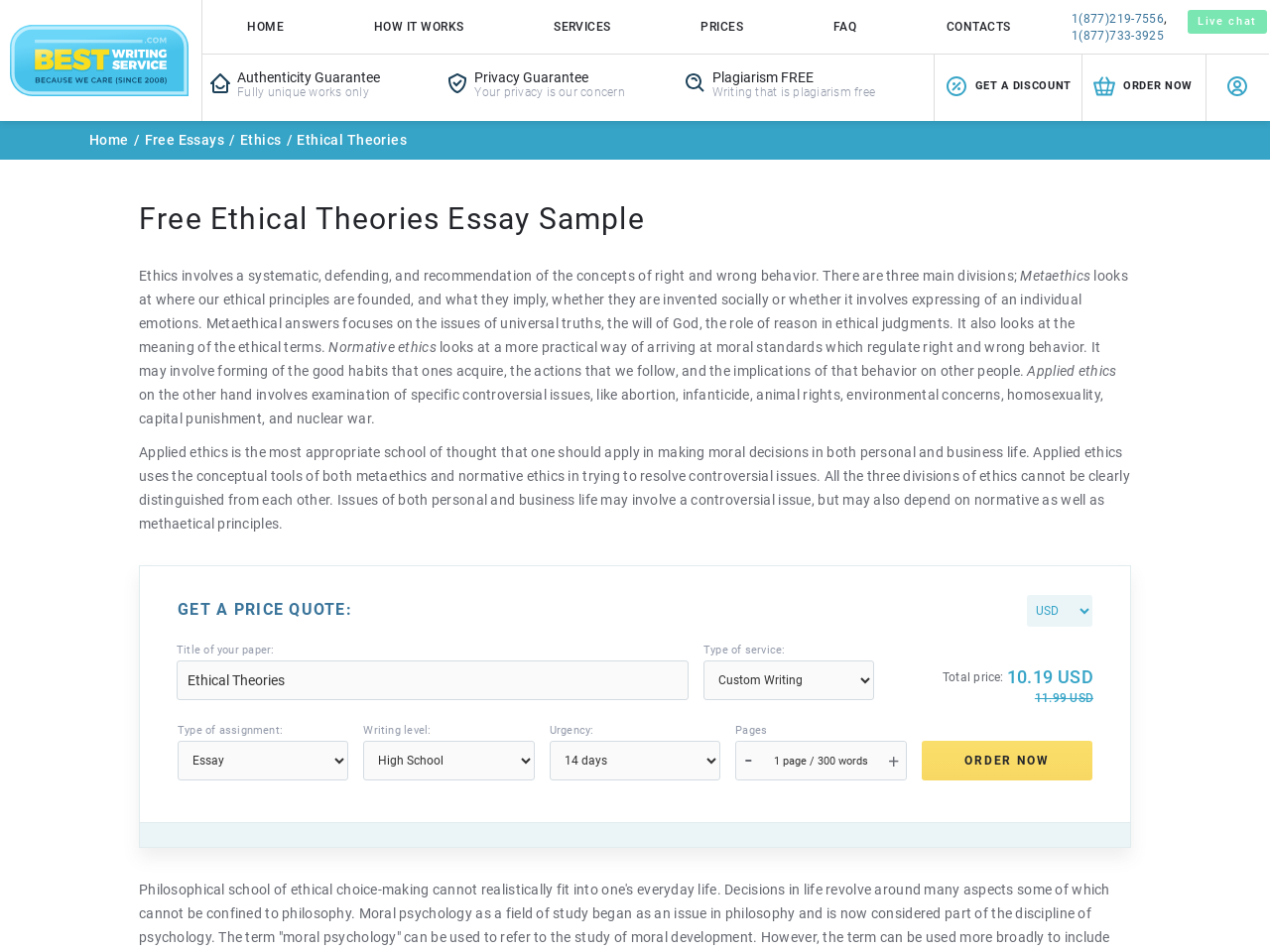Indicate the bounding box coordinates of the clickable region to achieve the following instruction: "Click the 'Get a Discount' button."

[0.736, 0.057, 0.852, 0.127]